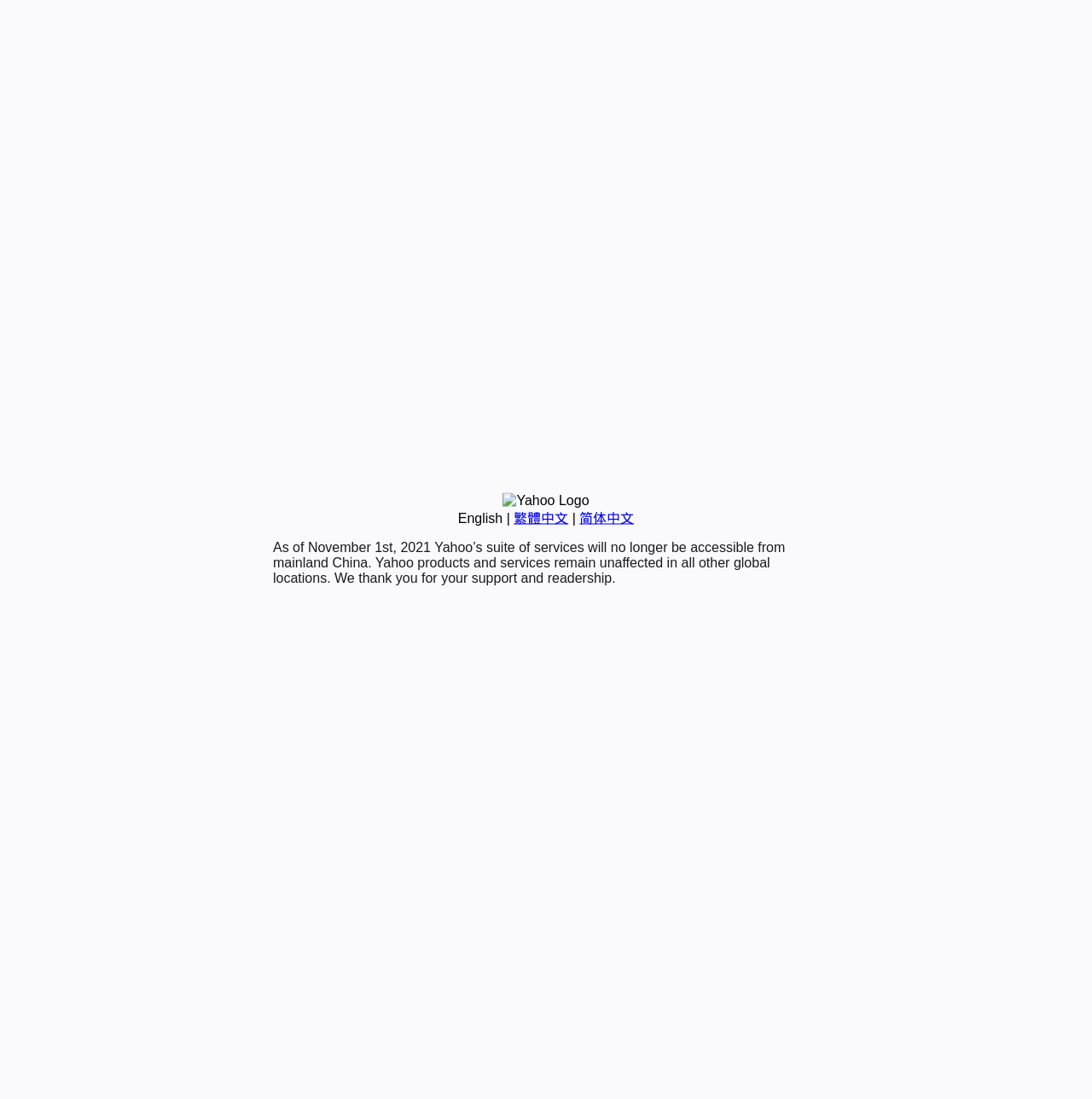Find the bounding box of the UI element described as: "English". The bounding box coordinates should be given as four float values between 0 and 1, i.e., [left, top, right, bottom].

[0.419, 0.465, 0.46, 0.478]